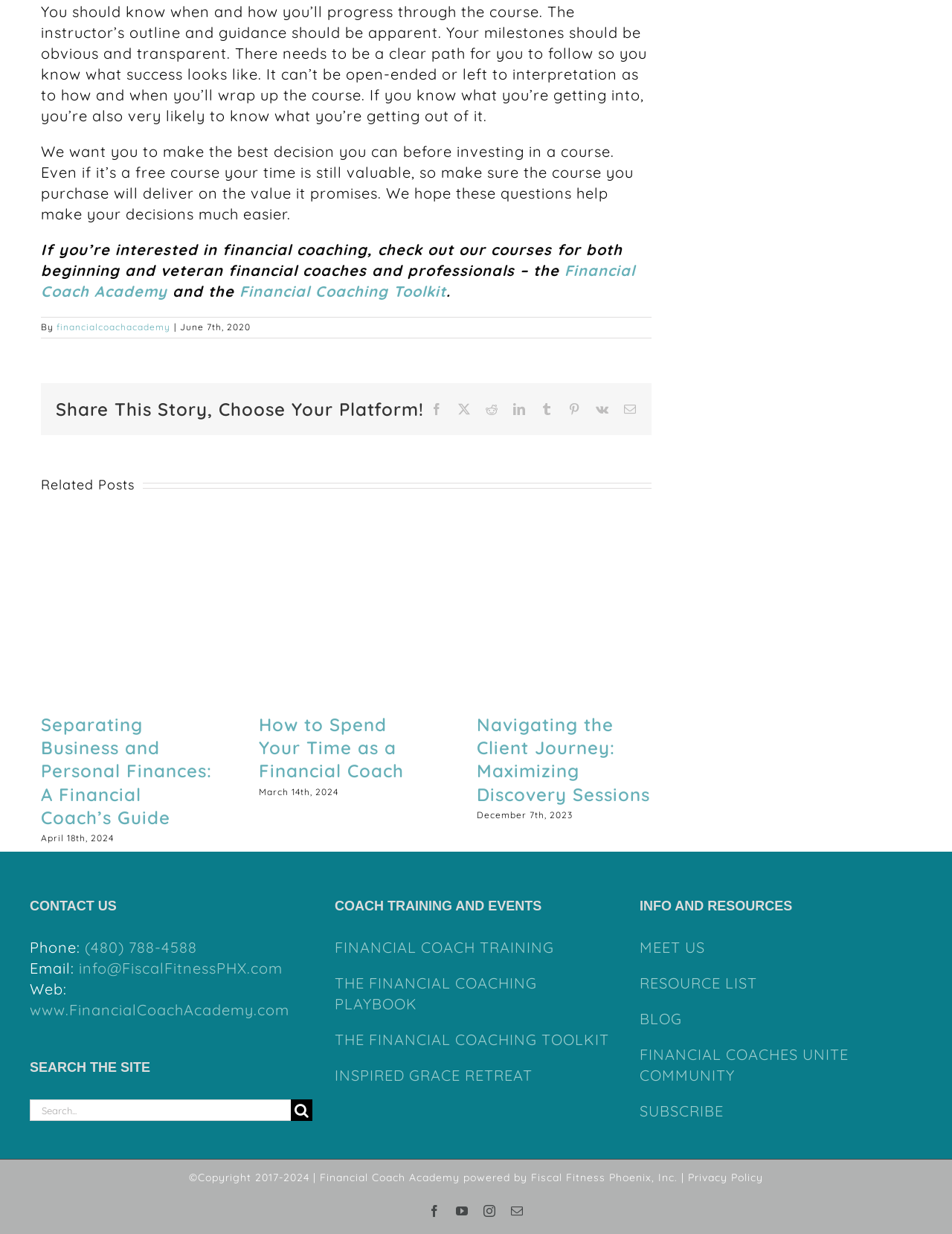Use a single word or phrase to answer this question: 
How many related posts are there?

3